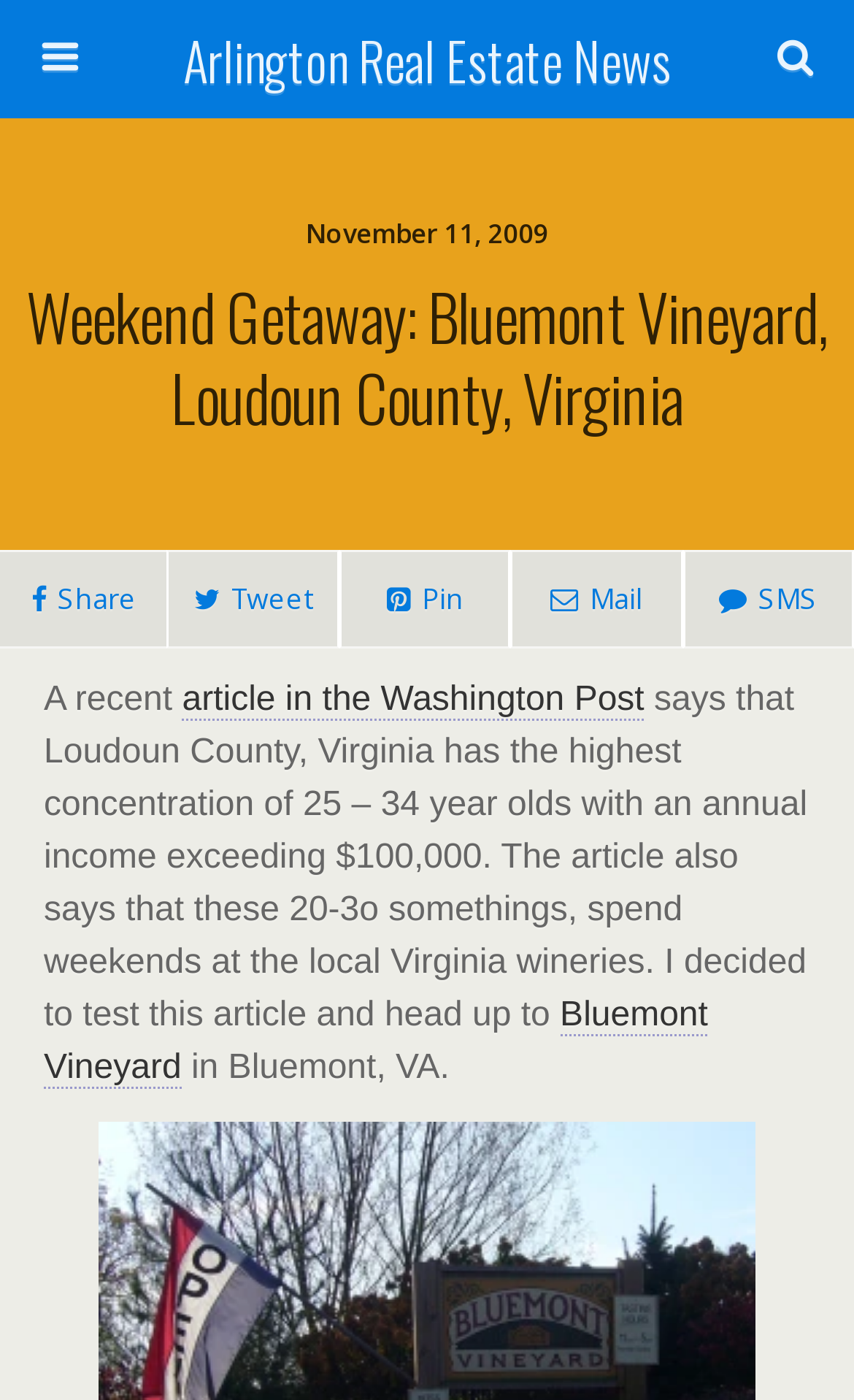Find the bounding box coordinates of the area that needs to be clicked in order to achieve the following instruction: "Search this website". The coordinates should be specified as four float numbers between 0 and 1, i.e., [left, top, right, bottom].

[0.051, 0.092, 0.754, 0.135]